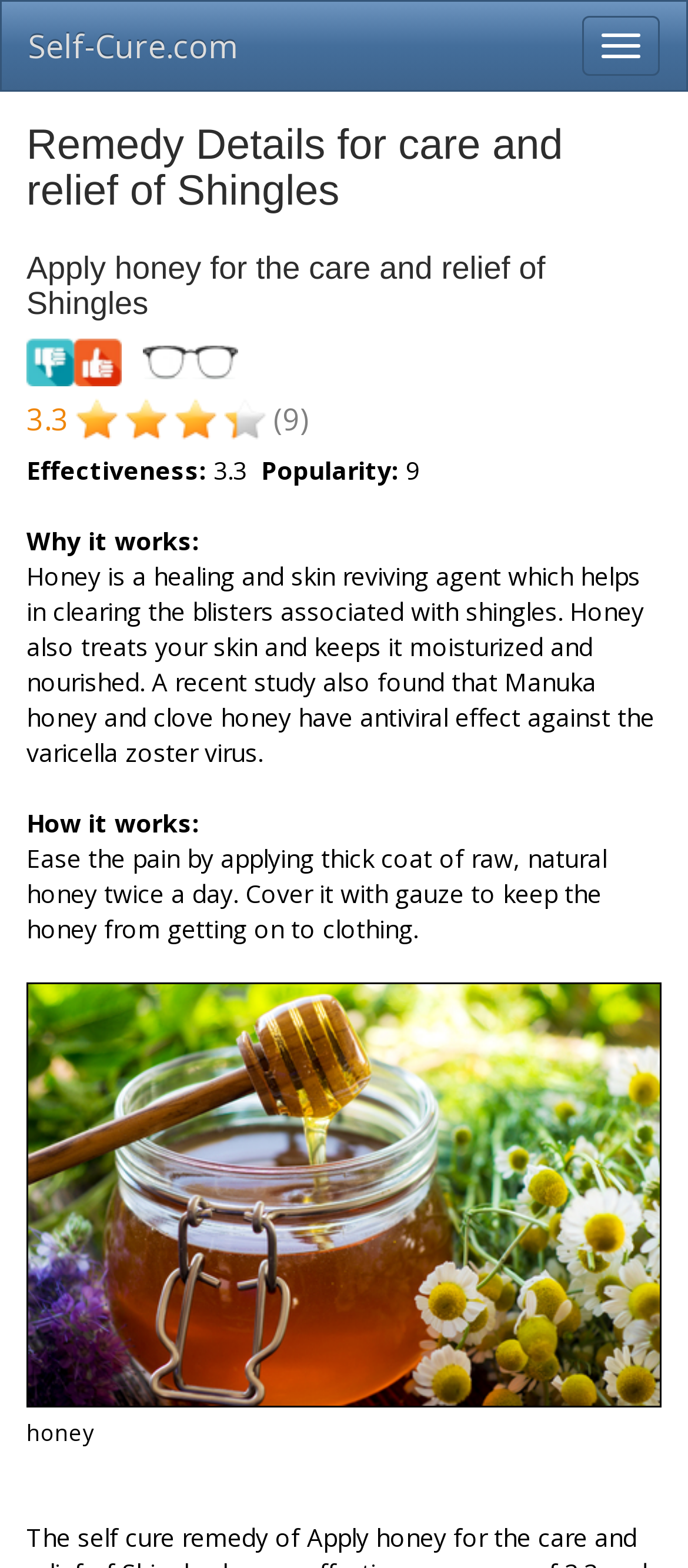Locate and generate the text content of the webpage's heading.

Remedy Details for care and relief of Shingles